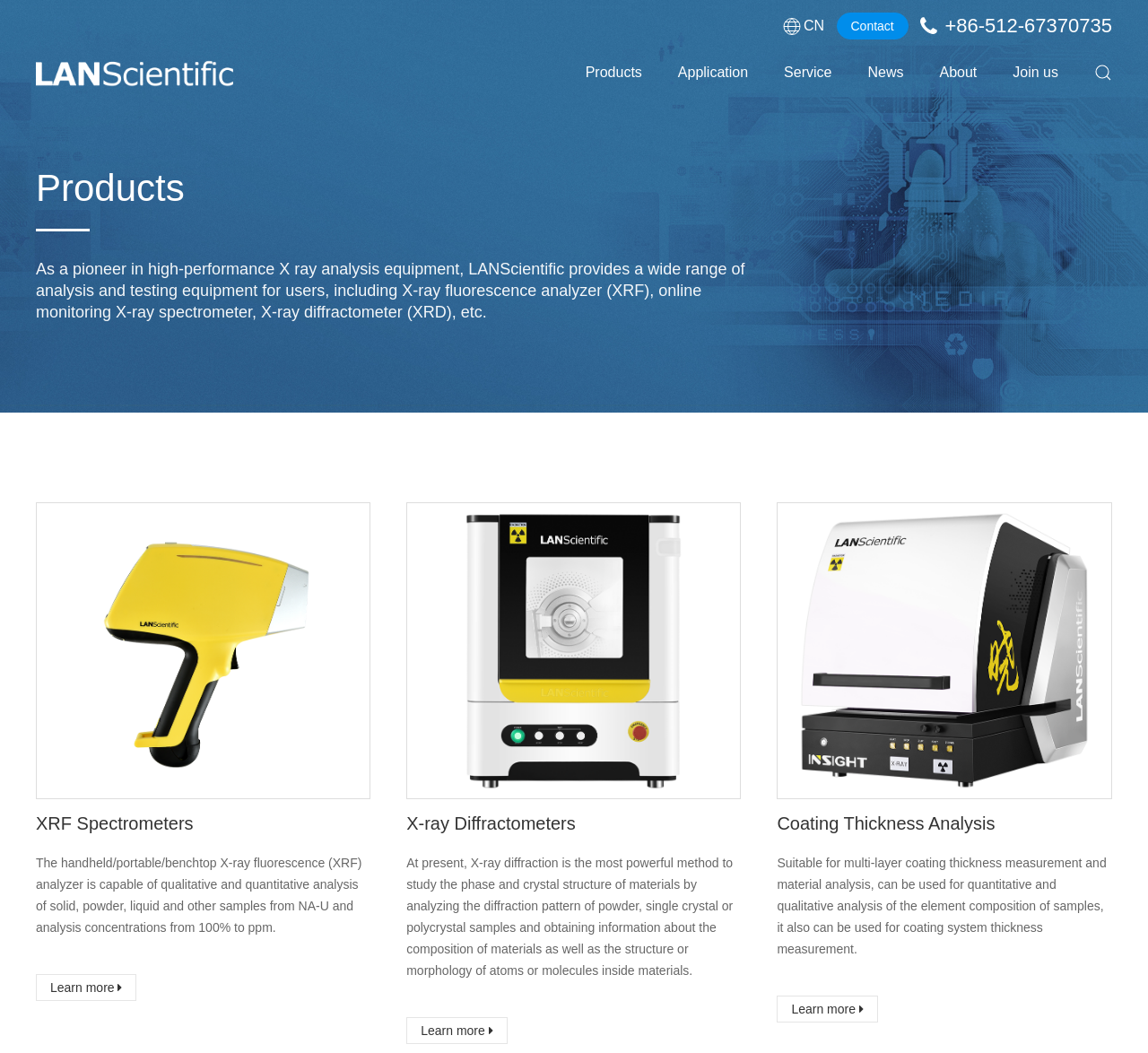Identify the bounding box coordinates of the region I need to click to complete this instruction: "Contact LANScientific".

[0.729, 0.012, 0.791, 0.037]